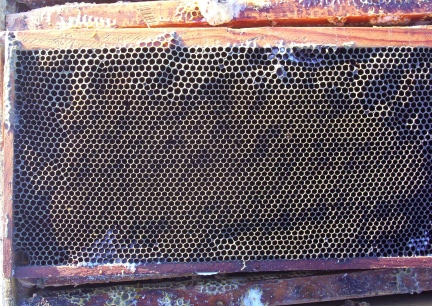Offer a meticulous description of the image.

The image depicts an empty cell frame from a beehive, showcasing the iconic hexagonal structure of honeycomb cells. The frame, made of wood, appears to be somewhat weathered, with remnants of wax and propolis evident along the edges, indicating previous use for honey production or brood rearing. The empty cells, darkened from age, hint at the hive's active history and the intricate life cycles that unfold within it. This visual captures the essential elements of beekeeping, reflecting both the beauty of nature's design and the craftsmanship involved in managing beehives.